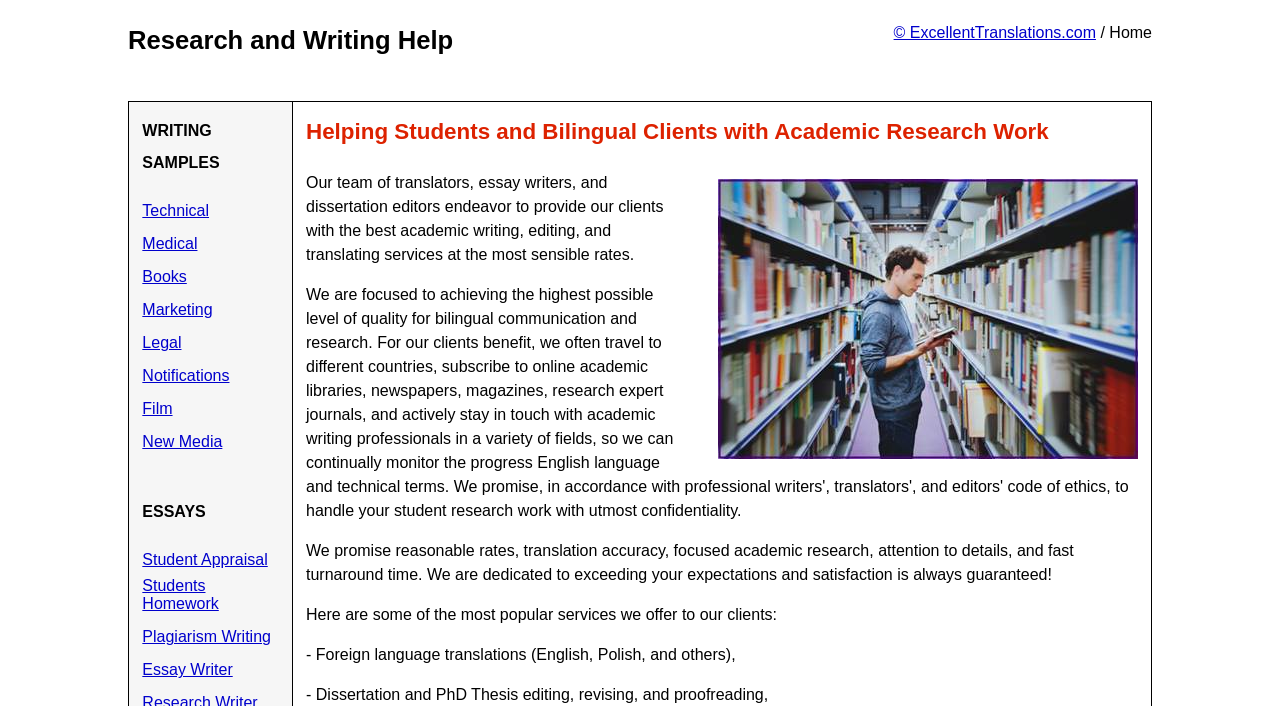Provide a short answer to the following question with just one word or phrase: What type of clients does the website cater to?

Students and bilingual clients